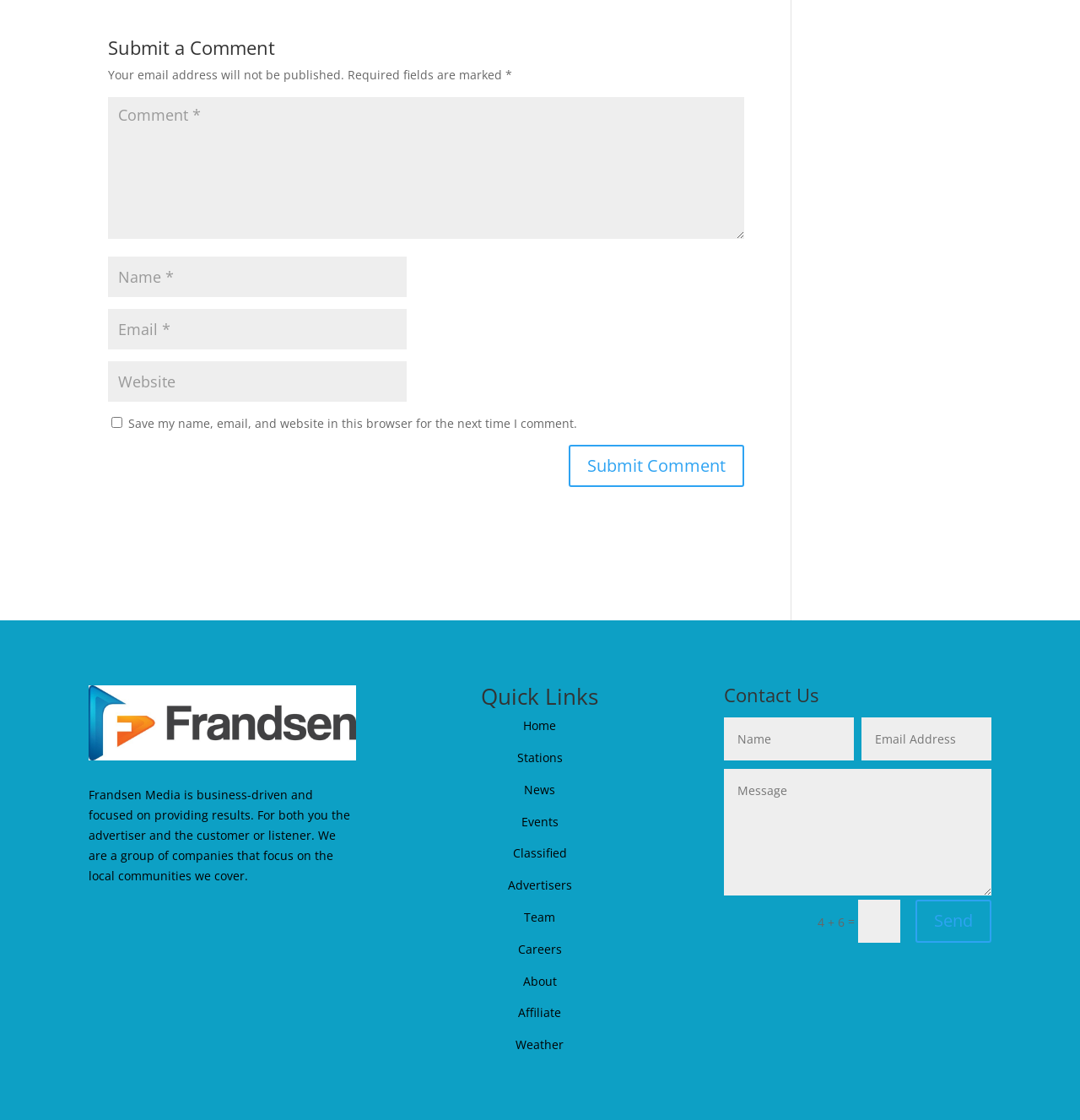Using the webpage screenshot, find the UI element described by name="et_pb_contact_message_0" placeholder="Message". Provide the bounding box coordinates in the format (top-left x, top-left y, bottom-right x, bottom-right y), ensuring all values are floating point numbers between 0 and 1.

[0.67, 0.686, 0.918, 0.8]